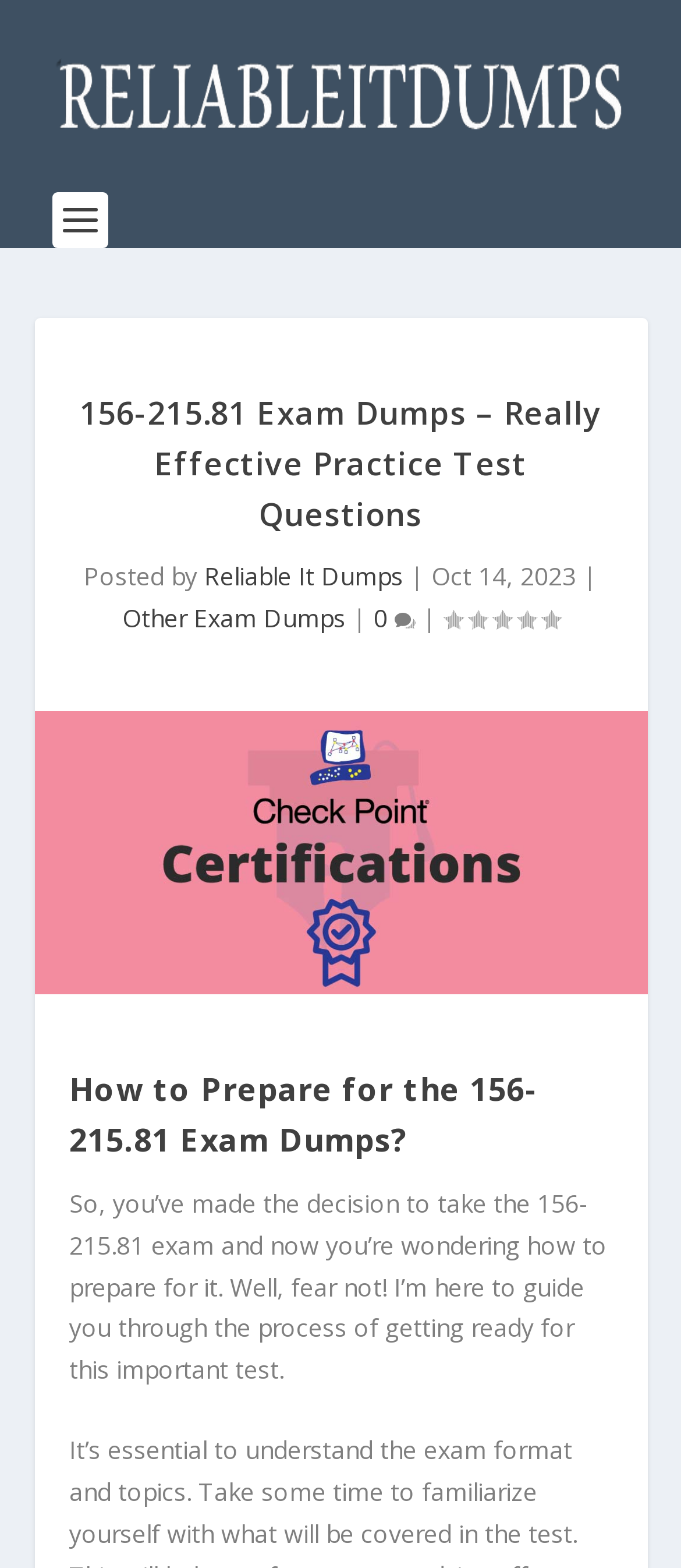For the element described, predict the bounding box coordinates as (top-left x, top-left y, bottom-right x, bottom-right y). All values should be between 0 and 1. Element description: Reliable It Dumps

[0.3, 0.357, 0.592, 0.378]